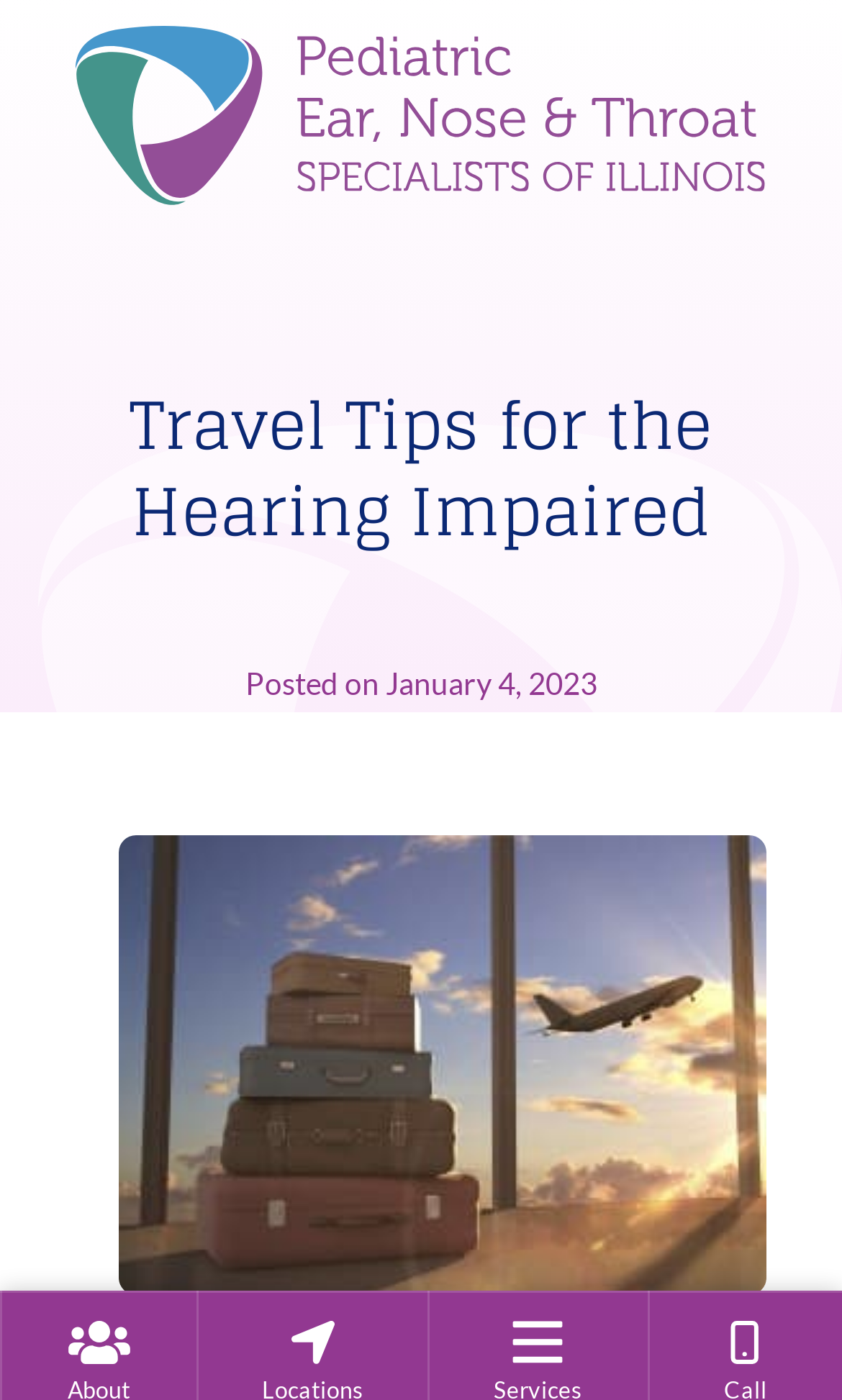What is the purpose of the webpage?
Based on the image content, provide your answer in one word or a short phrase.

Travel tips for the hearing impaired